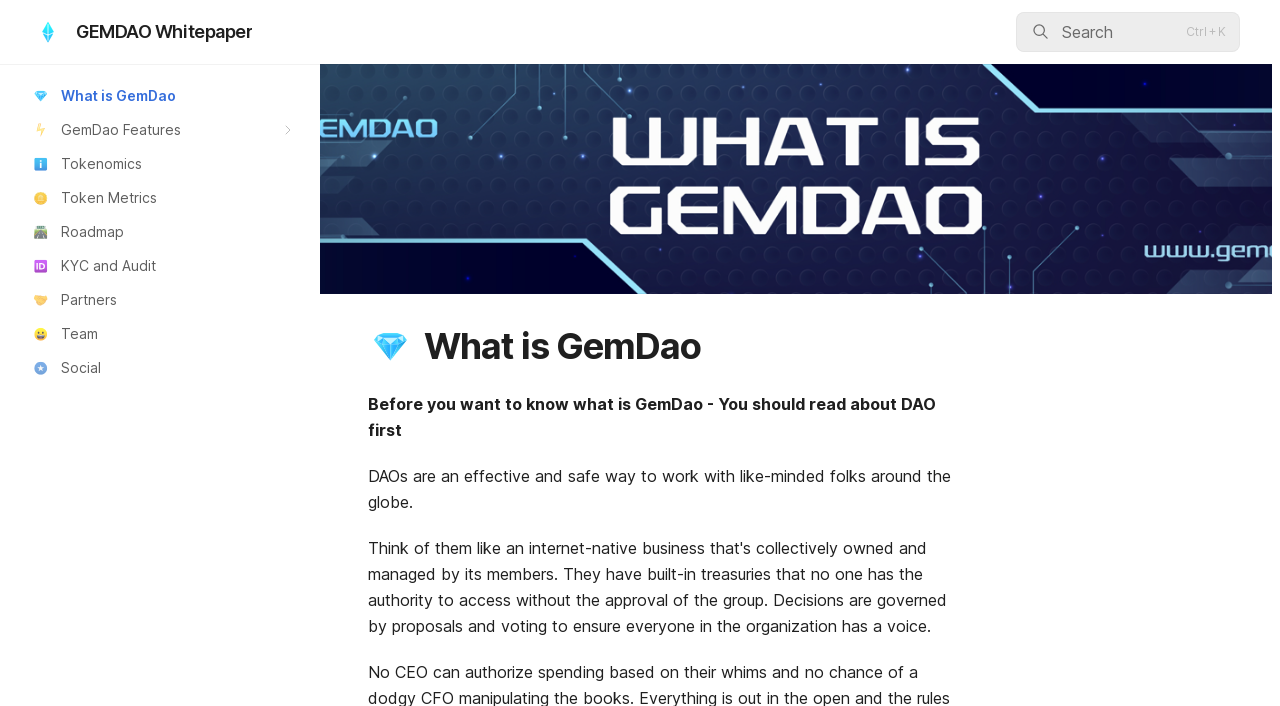Identify the bounding box coordinates of the specific part of the webpage to click to complete this instruction: "Search for something".

[0.794, 0.017, 0.969, 0.074]